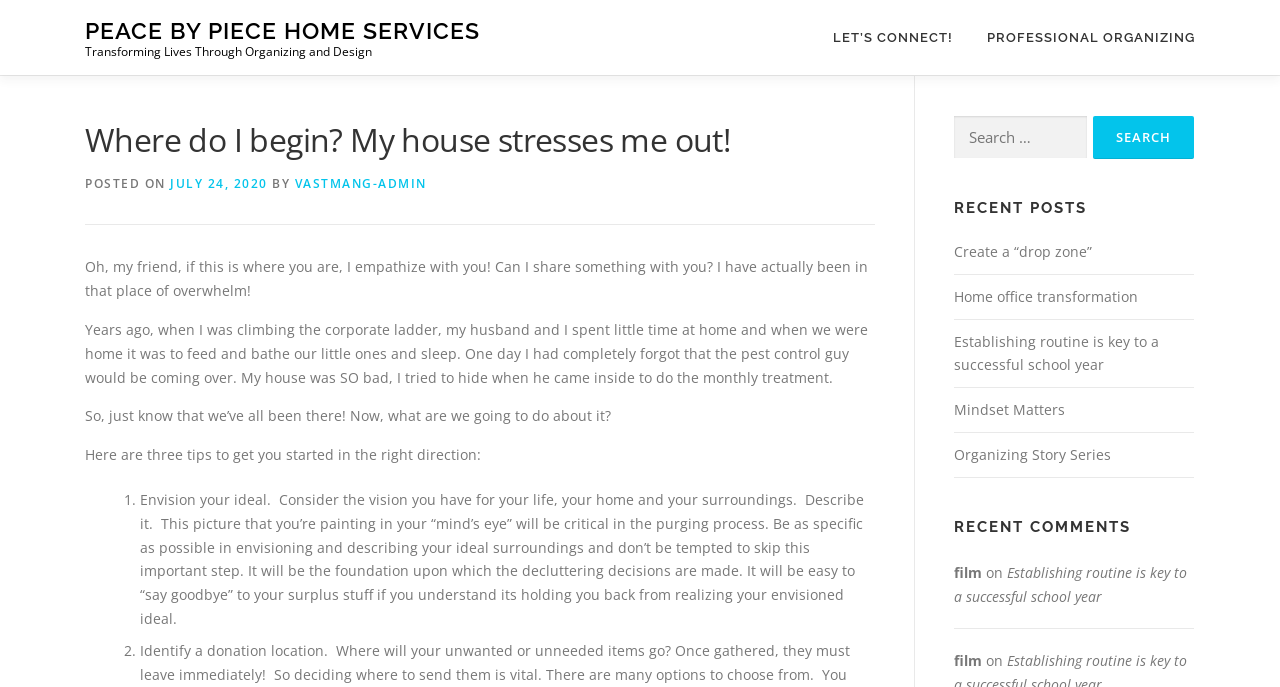Locate the bounding box coordinates of the clickable part needed for the task: "Click on 'PROFESSIONAL ORGANIZING' to learn more".

[0.758, 0.0, 0.934, 0.109]